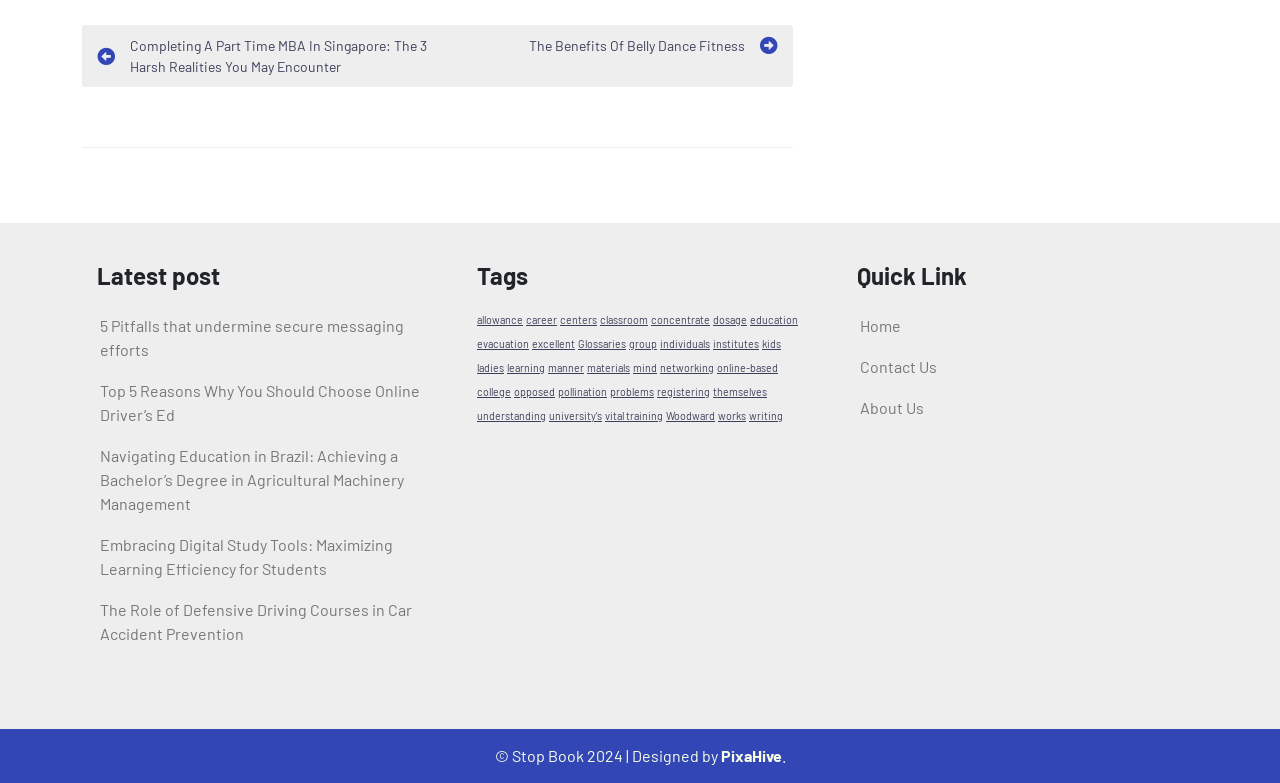Determine the bounding box coordinates of the element that should be clicked to execute the following command: "Check the 'RELATED ARTICLES'".

None